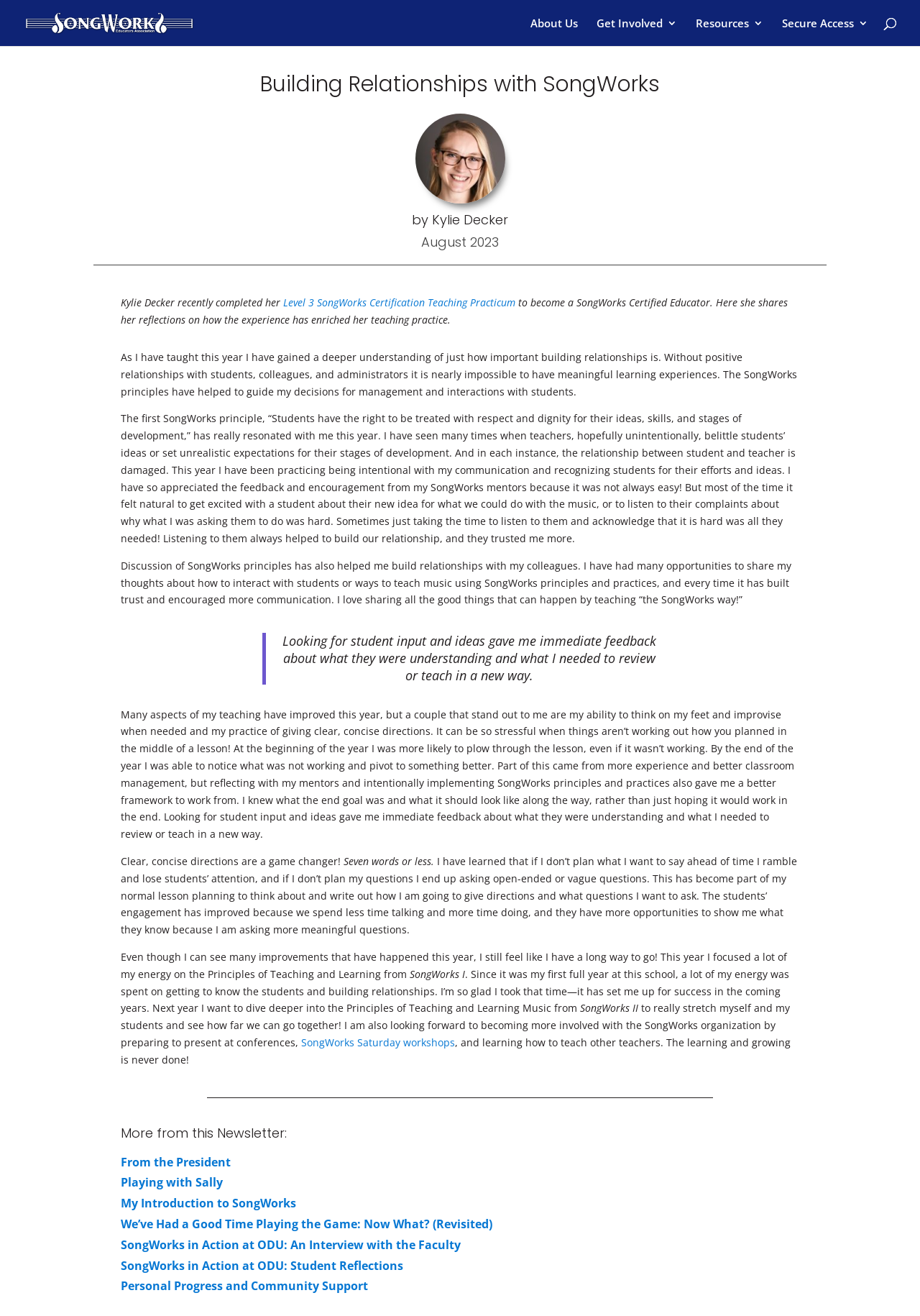What is the principle mentioned in the article that has resonated with Kylie Decker?
Based on the image, respond with a single word or phrase.

Students have the right to be treated with respect and dignity